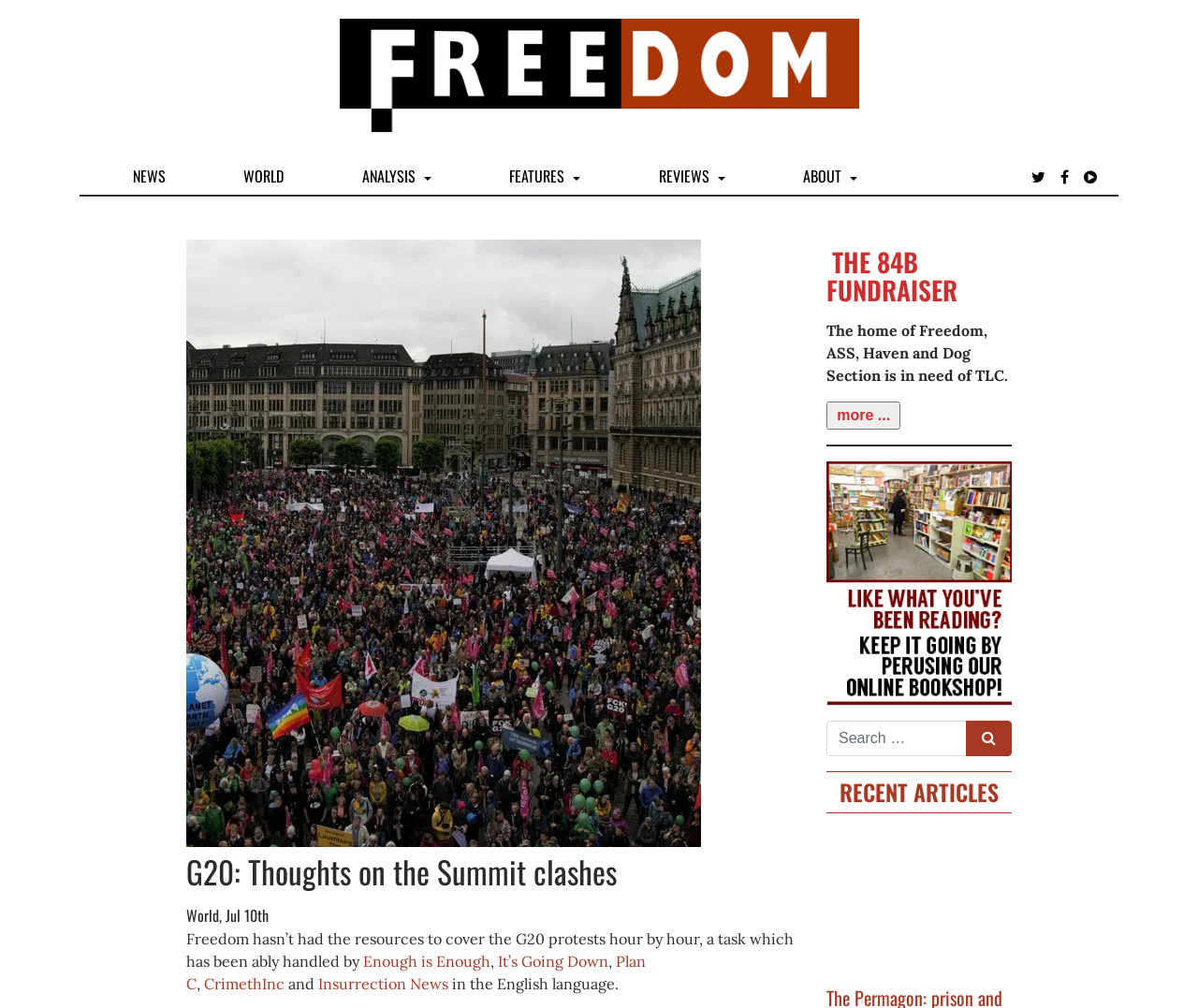Identify the bounding box coordinates for the UI element mentioned here: "It’s Going Down". Provide the coordinates as four float values between 0 and 1, i.e., [left, top, right, bottom].

[0.416, 0.944, 0.508, 0.963]